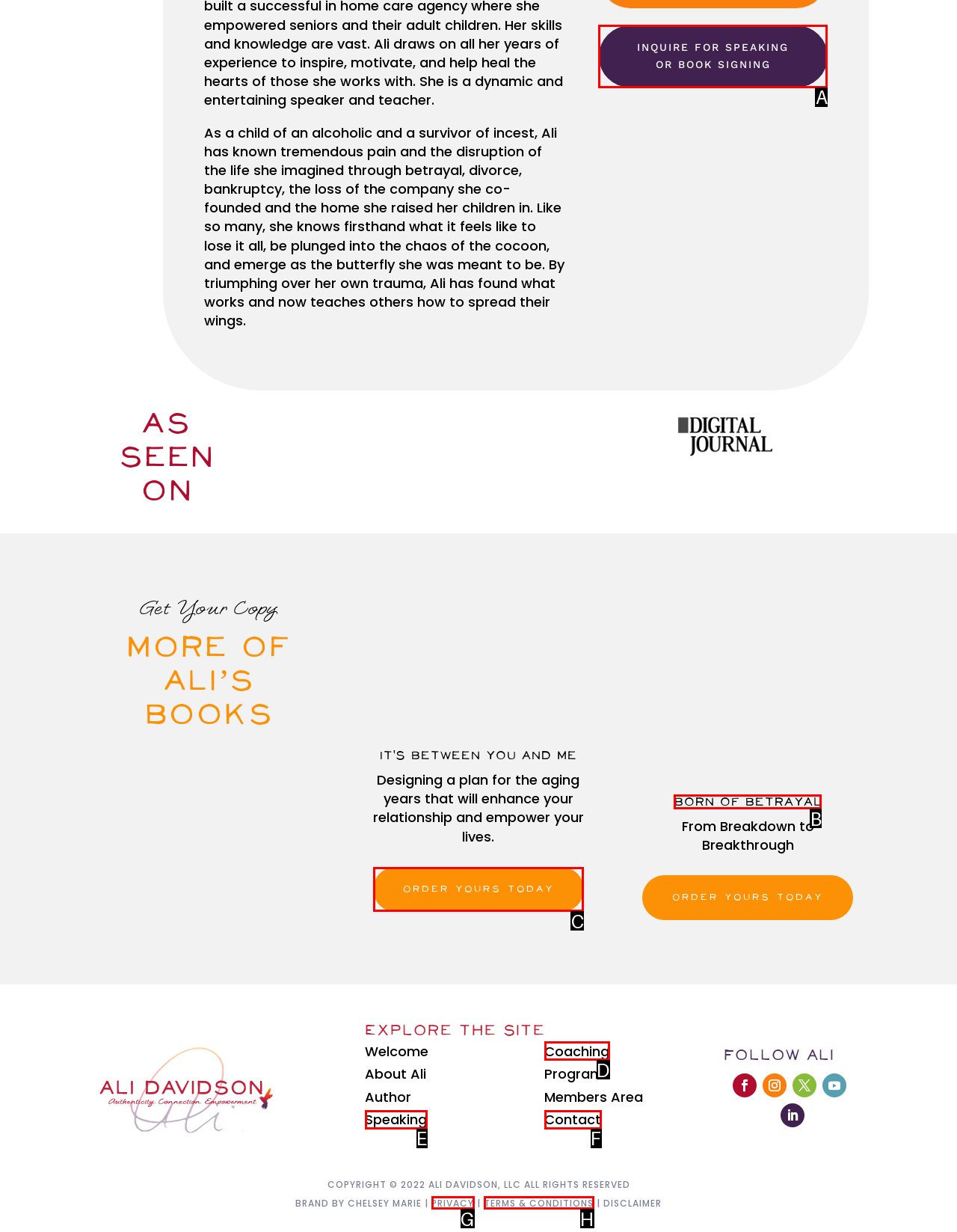Tell me which one HTML element I should click to complete this task: Order 'it's between you and me' book Answer with the option's letter from the given choices directly.

C